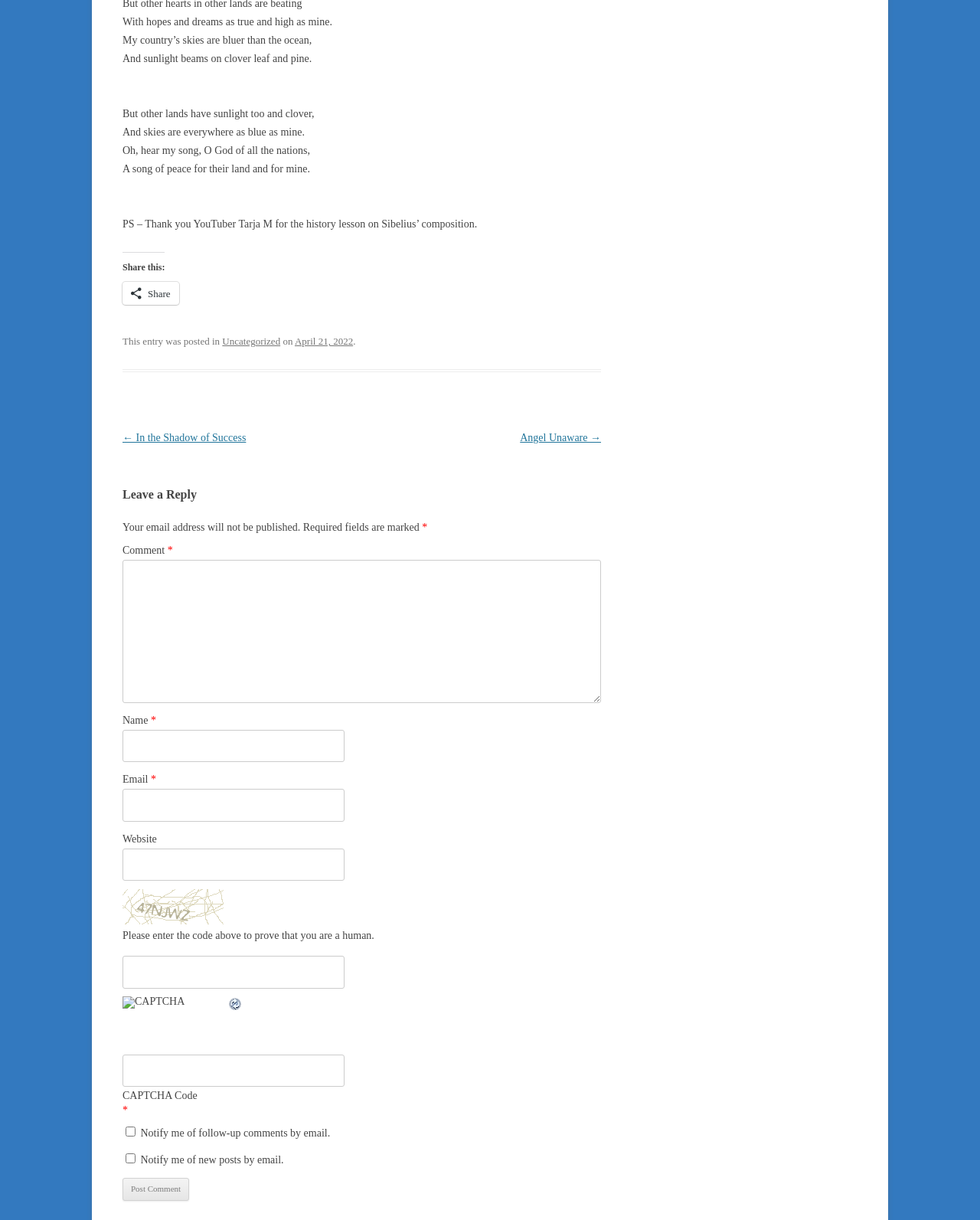What is required to submit a comment?
Can you provide a detailed and comprehensive answer to the question?

To submit a comment, the user is required to fill in the Name, Email, and Comment fields, which are indicated by the required textbox elements 'Name *', 'Email *', and 'Comment *' respectively.